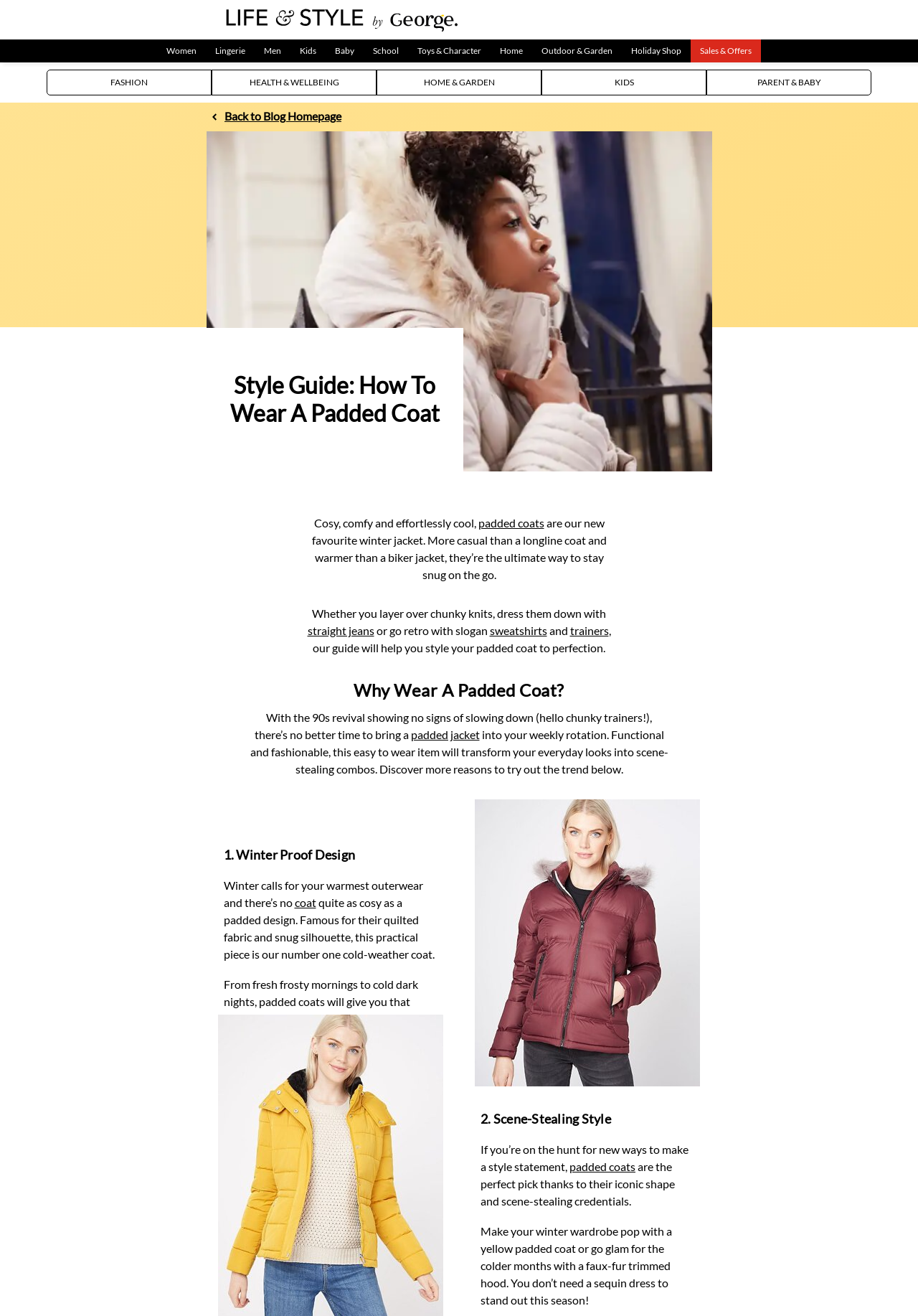Reply to the question with a single word or phrase:
What is the category of the link 'Women'?

Navigation